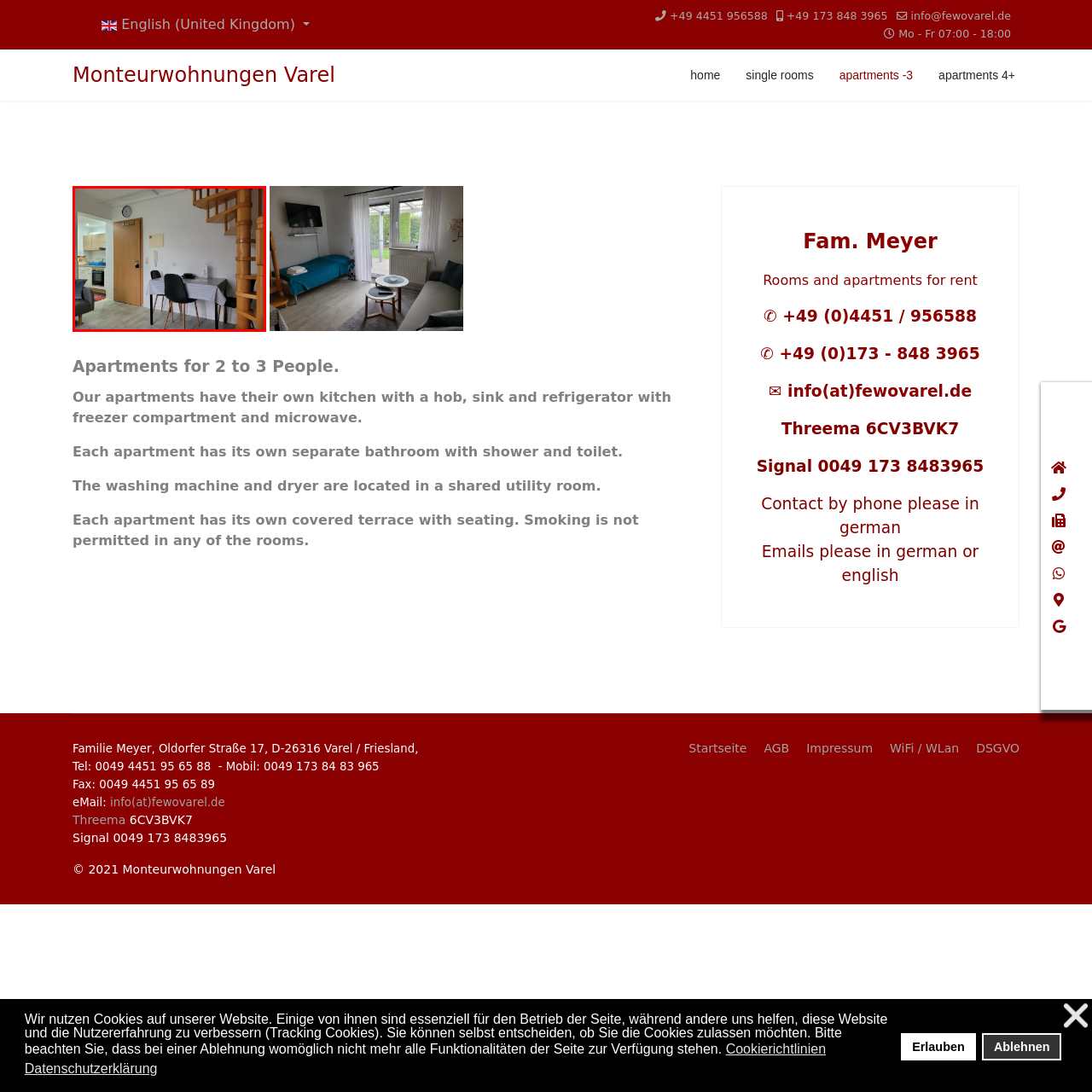Describe extensively the image content marked by the red bounding box.

This cozy interior showcases a well-lit living space with a modern design, featuring a circular wooden staircase leading to an upper level. In the foreground, a small dining table covered with a patterned tablecloth is arranged with black chairs, creating a stylish yet functional dining area. To the left, a wooden door opens to a compact kitchen, hinting at convenient cooking amenities. The ambiance is complemented by a soft color palette and minimalistic decor, making it an inviting space for relaxation or meals. A wall clock above the door adds a practical touch to this charming residence.